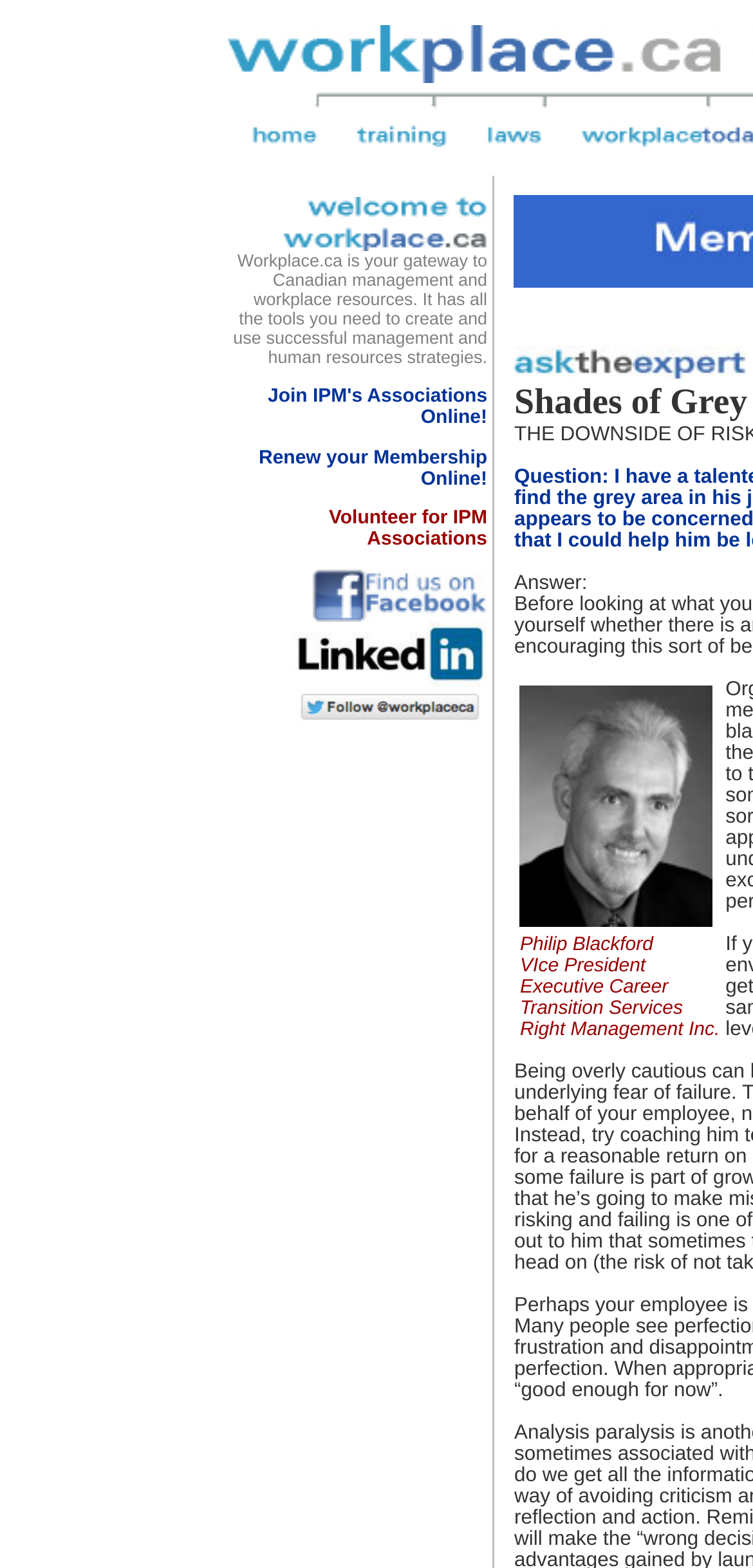Determine the bounding box coordinates of the clickable element necessary to fulfill the instruction: "Volunteer for IPM Associations". Provide the coordinates as four float numbers within the 0 to 1 range, i.e., [left, top, right, bottom].

[0.437, 0.324, 0.647, 0.35]